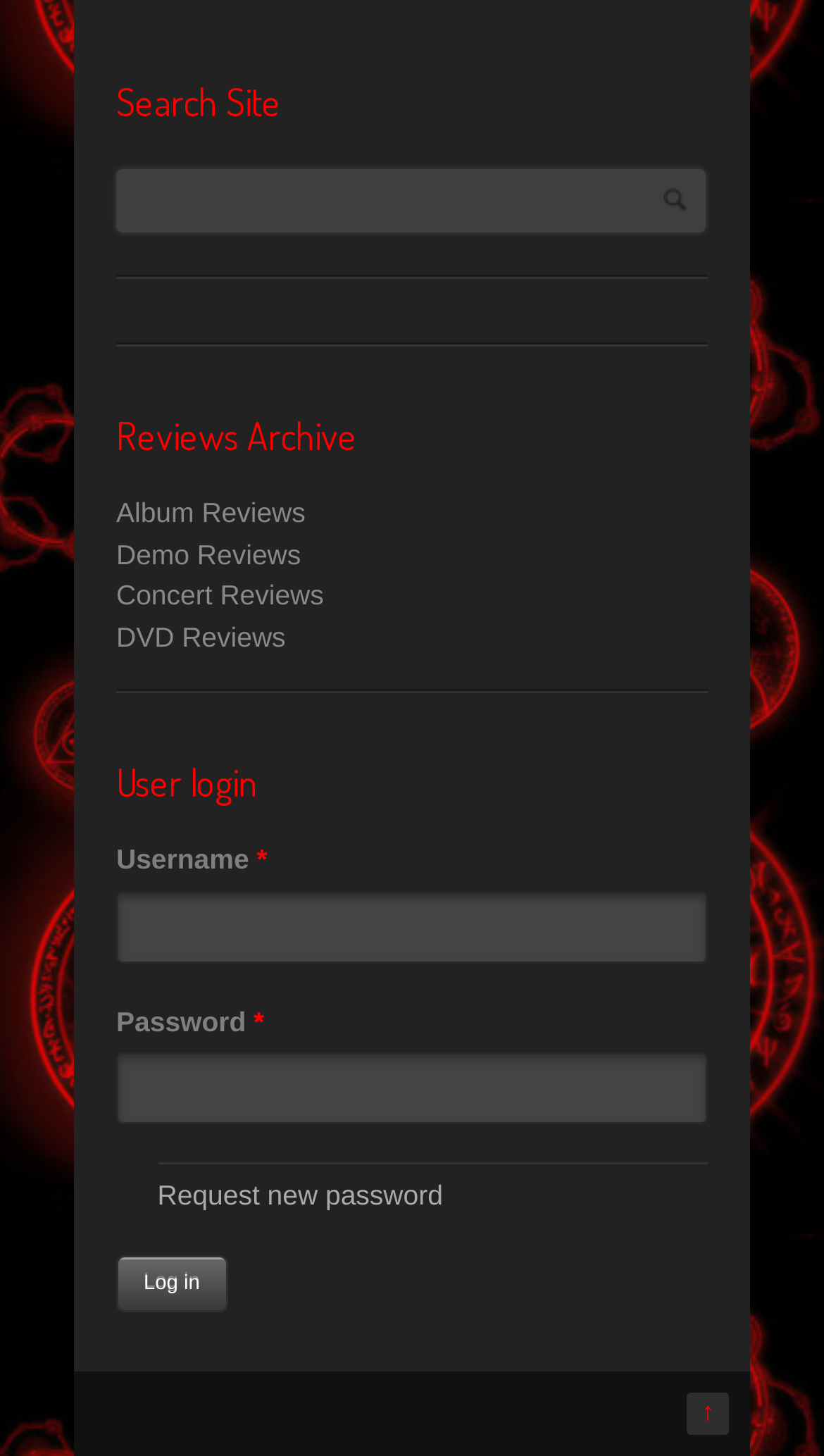Given the element description, predict the bounding box coordinates in the format (top-left x, top-left y, bottom-right x, bottom-right y), using floating point numbers between 0 and 1: DVD Reviews

[0.141, 0.426, 0.347, 0.448]